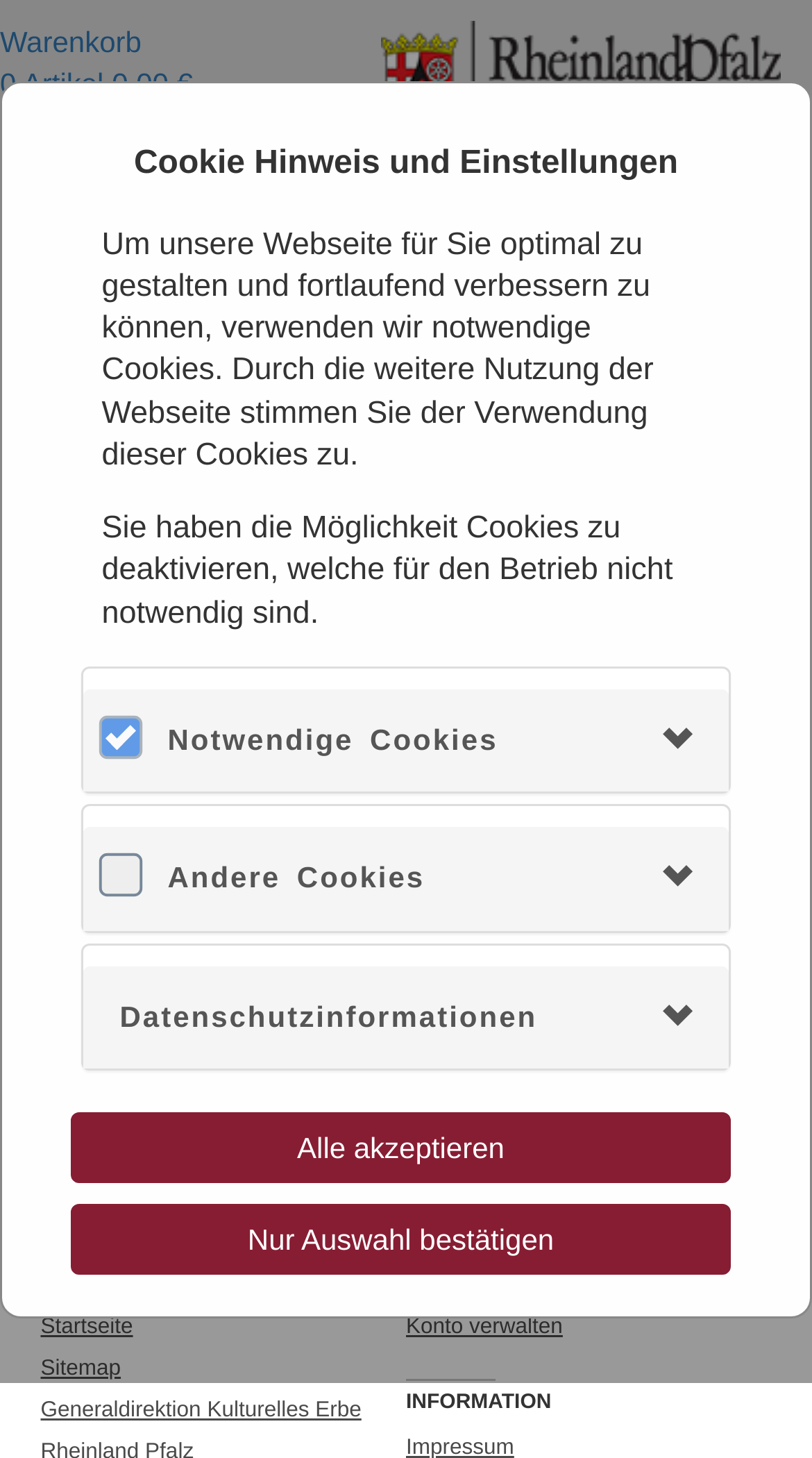Given the element description Andere Cookies, specify the bounding box coordinates of the corresponding UI element in the format (top-left x, top-left y, bottom-right x, bottom-right y). All values must be between 0 and 1.

[0.104, 0.567, 0.896, 0.638]